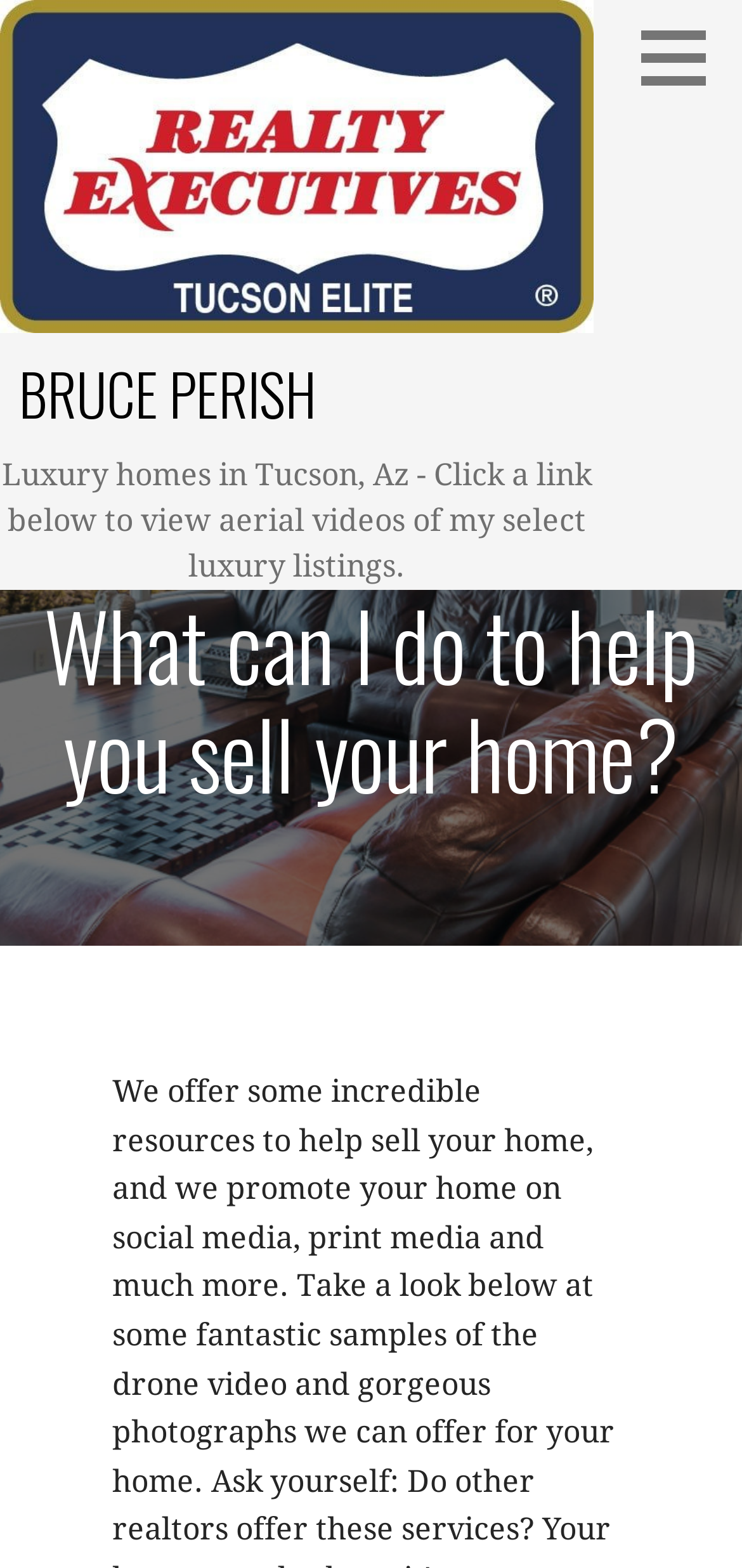Identify the first-level heading on the webpage and generate its text content.

What can I do to help you sell your home?